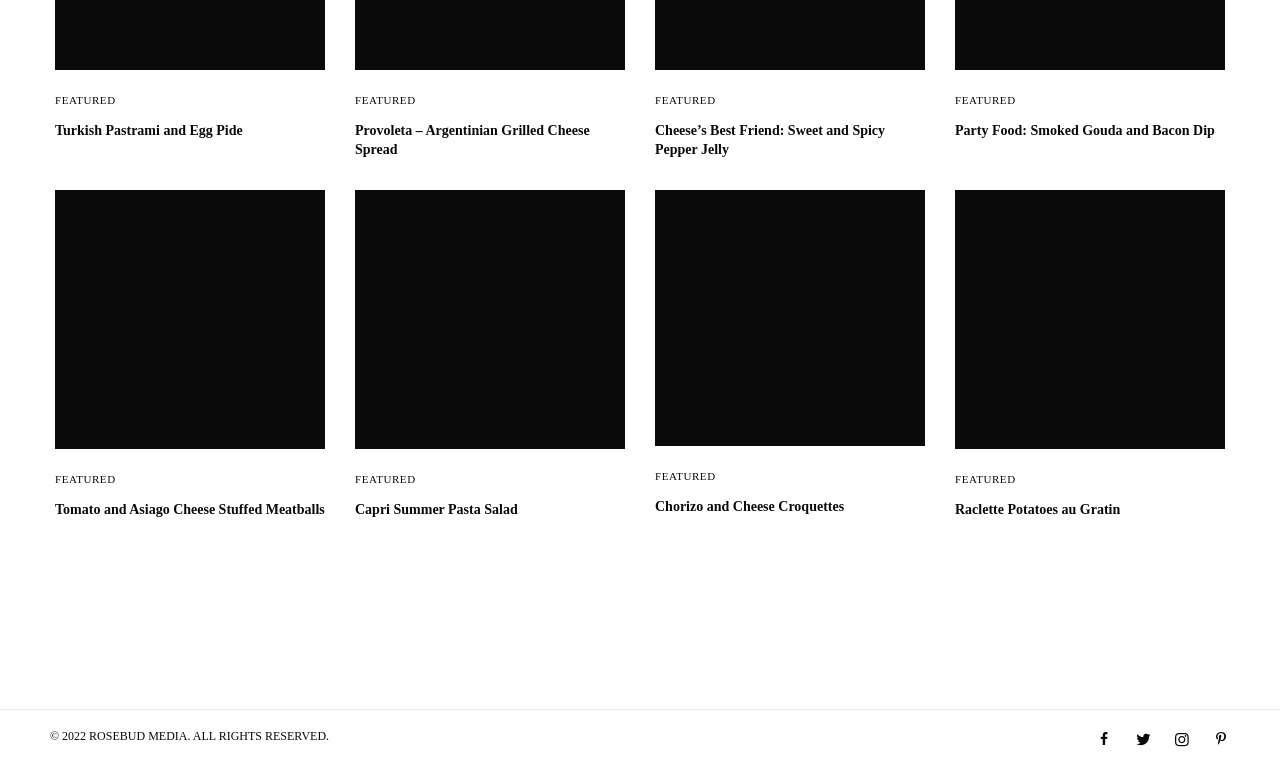Determine the bounding box coordinates of the region I should click to achieve the following instruction: "Read about Party Food: Smoked Gouda and Bacon Dip". Ensure the bounding box coordinates are four float numbers between 0 and 1, i.e., [left, top, right, bottom].

[0.746, 0.157, 0.957, 0.182]